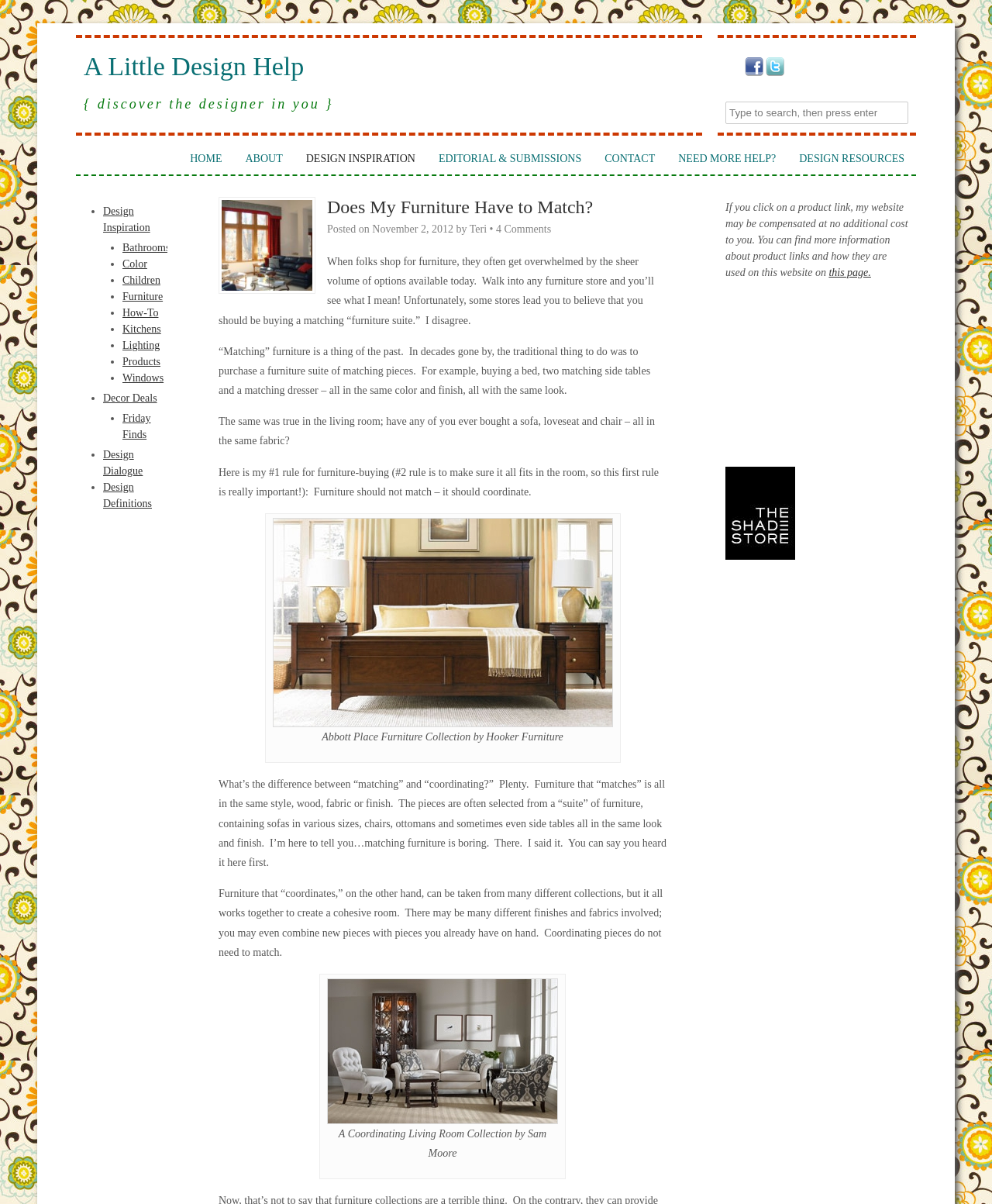Please determine the bounding box coordinates for the element that should be clicked to follow these instructions: "Read the article about matching furniture".

[0.22, 0.164, 0.672, 0.182]